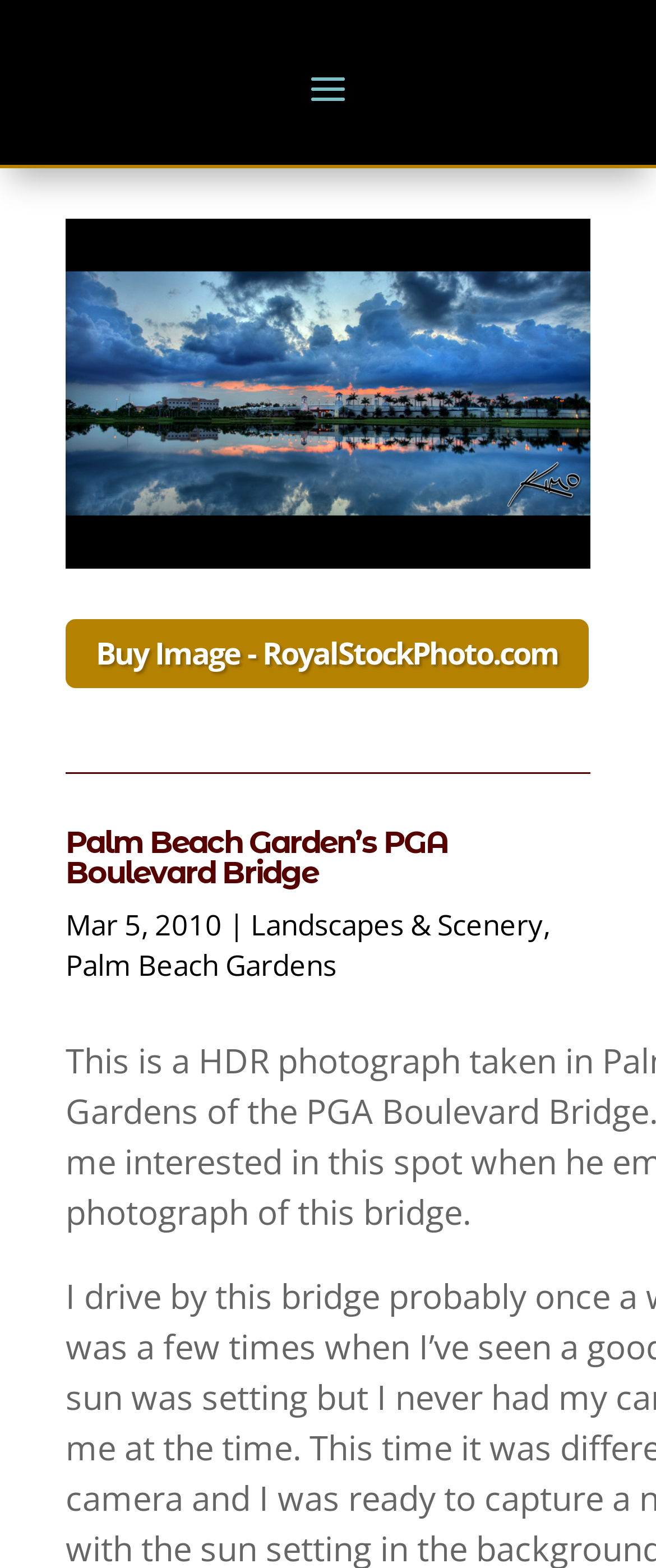Using the provided element description: "Buy Image - RoyalStockPhoto.com", identify the bounding box coordinates. The coordinates should be four floats between 0 and 1 in the order [left, top, right, bottom].

[0.1, 0.395, 0.897, 0.439]